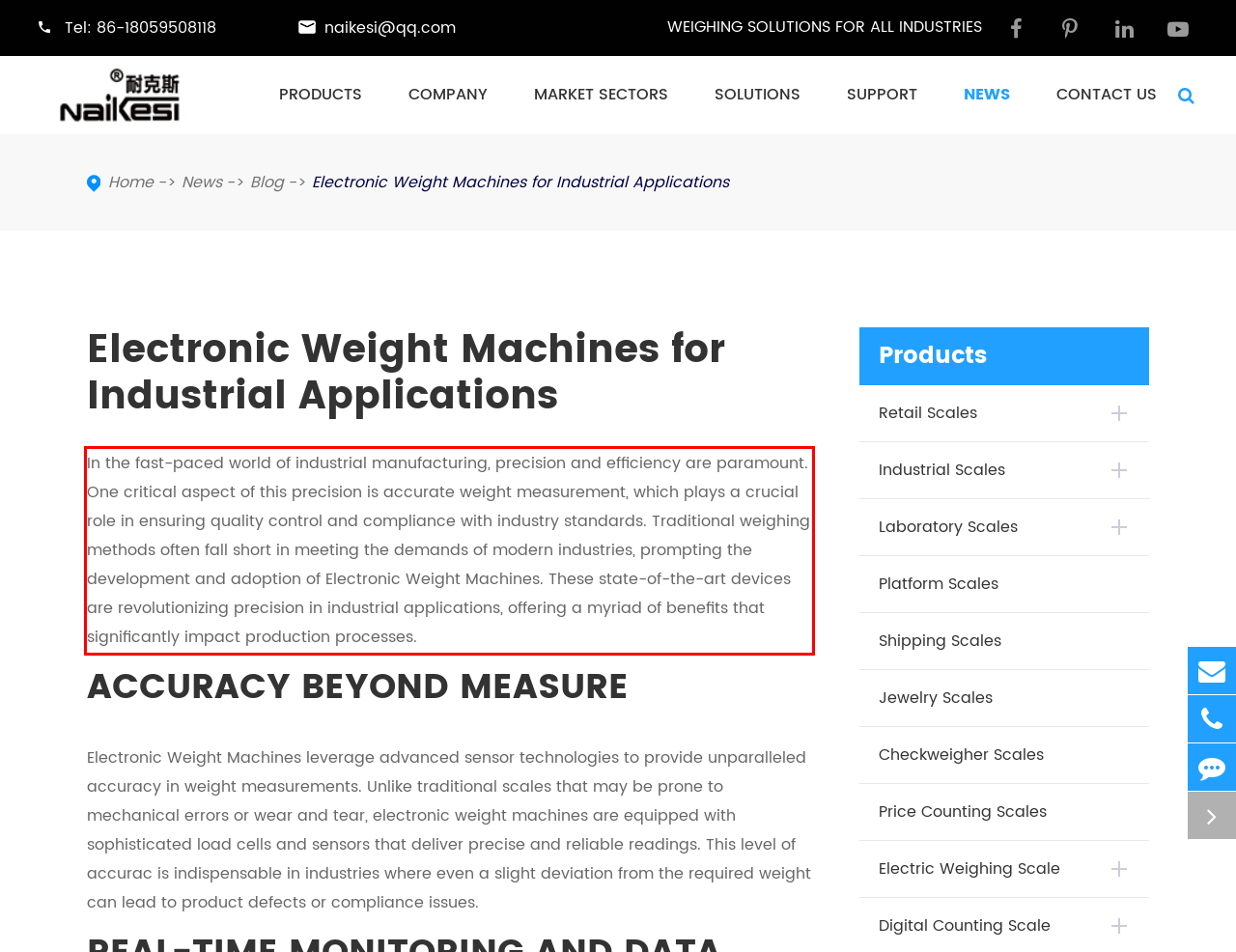Please use OCR to extract the text content from the red bounding box in the provided webpage screenshot.

In the fast-paced world of industrial manufacturing, precision and efficiency are paramount. One critical aspect of this precision is accurate weight measurement, which plays a crucial role in ensuring quality control and compliance with industry standards. Traditional weighing methods often fall short in meeting the demands of modern industries, prompting the development and adoption of Electronic Weight Machines. These state-of-the-art devices are revolutionizing precision in industrial applications, offering a myriad of benefits that significantly impact production processes.